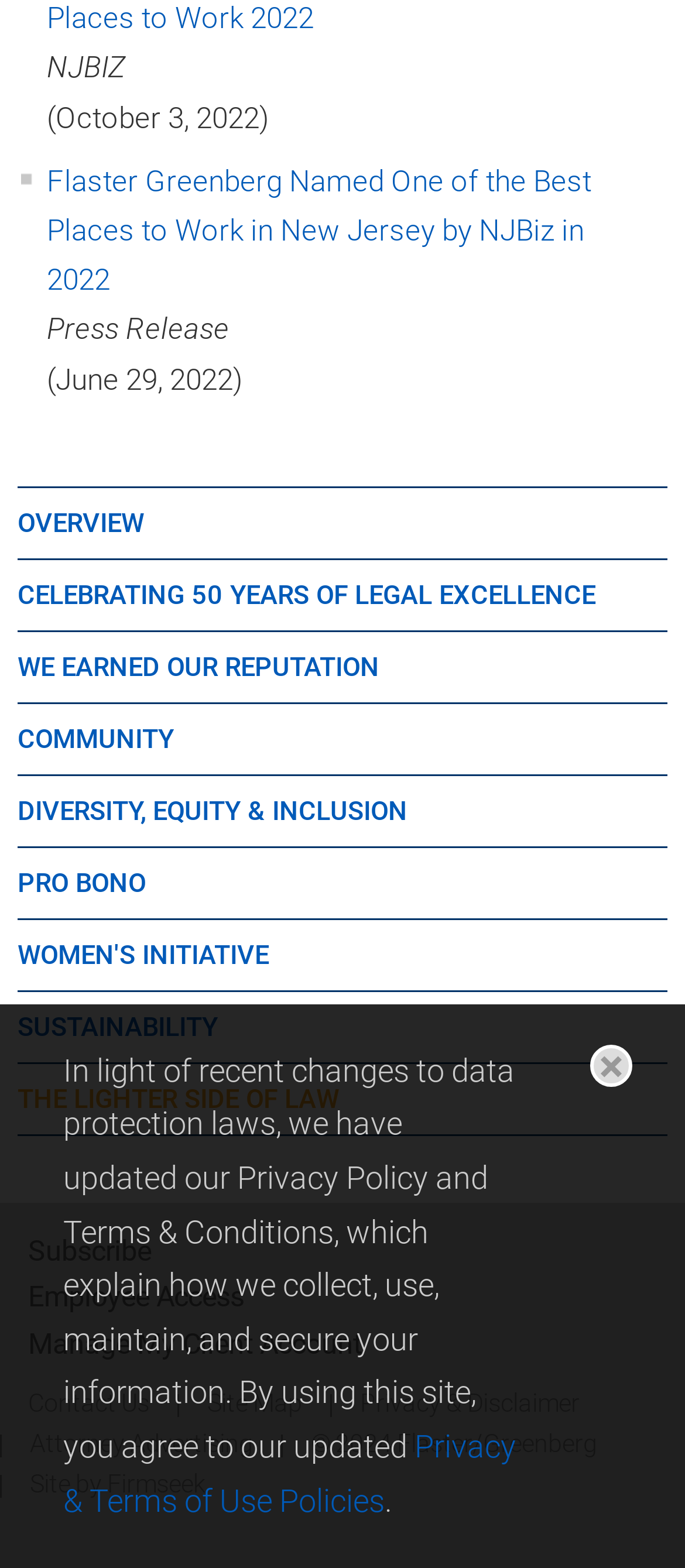Pinpoint the bounding box coordinates of the clickable element to carry out the following instruction: "Close the current window."

[0.862, 0.666, 0.923, 0.693]